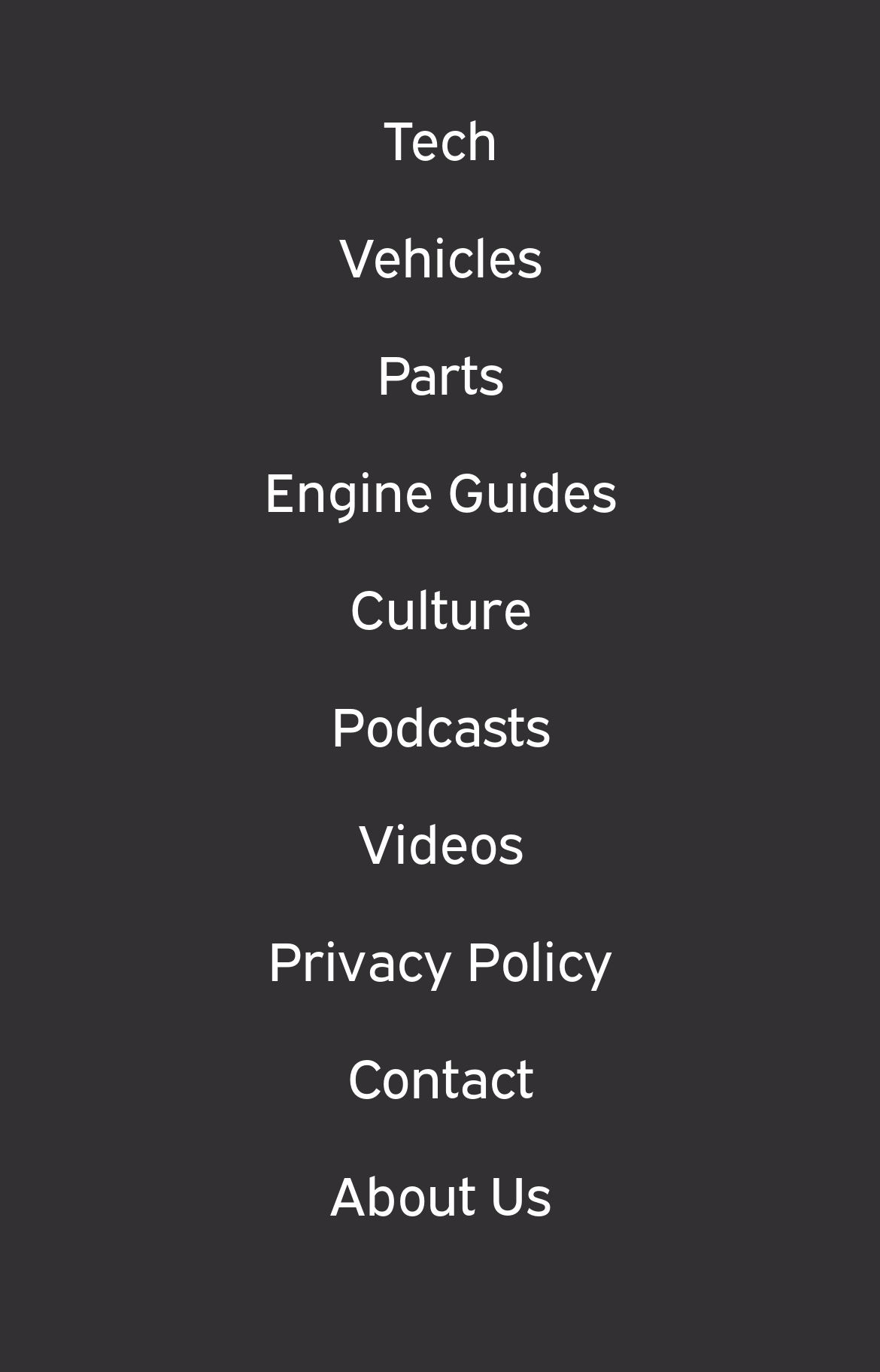Could you find the bounding box coordinates of the clickable area to complete this instruction: "go to tech page"?

[0.435, 0.072, 0.565, 0.131]